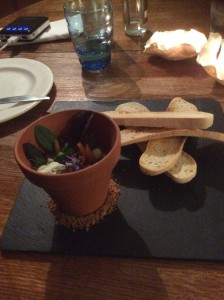What is in the background of the image?
Look at the image and answer the question with a single word or phrase.

a softly glowing candle